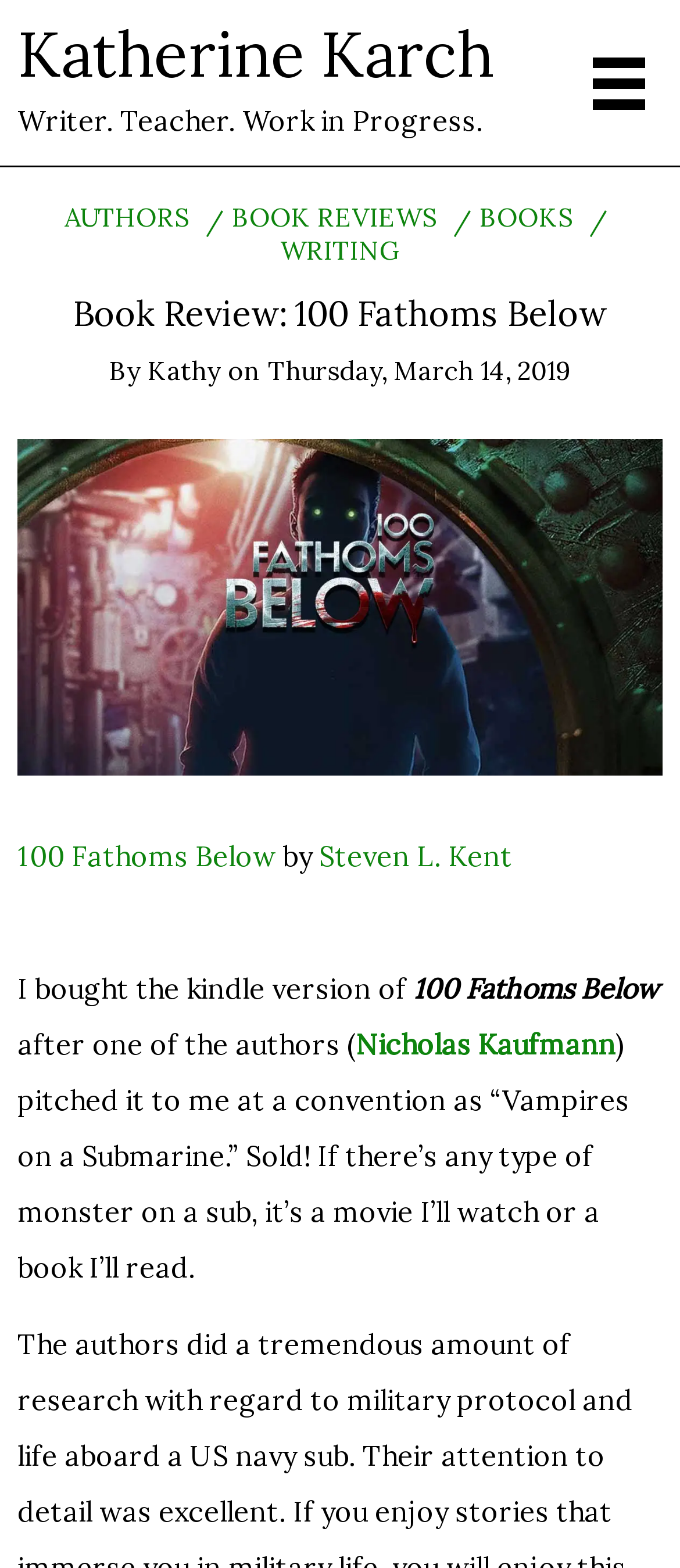Given the element description "parent_node: Katherine Karch", identify the bounding box of the corresponding UI element.

[0.872, 0.036, 0.949, 0.07]